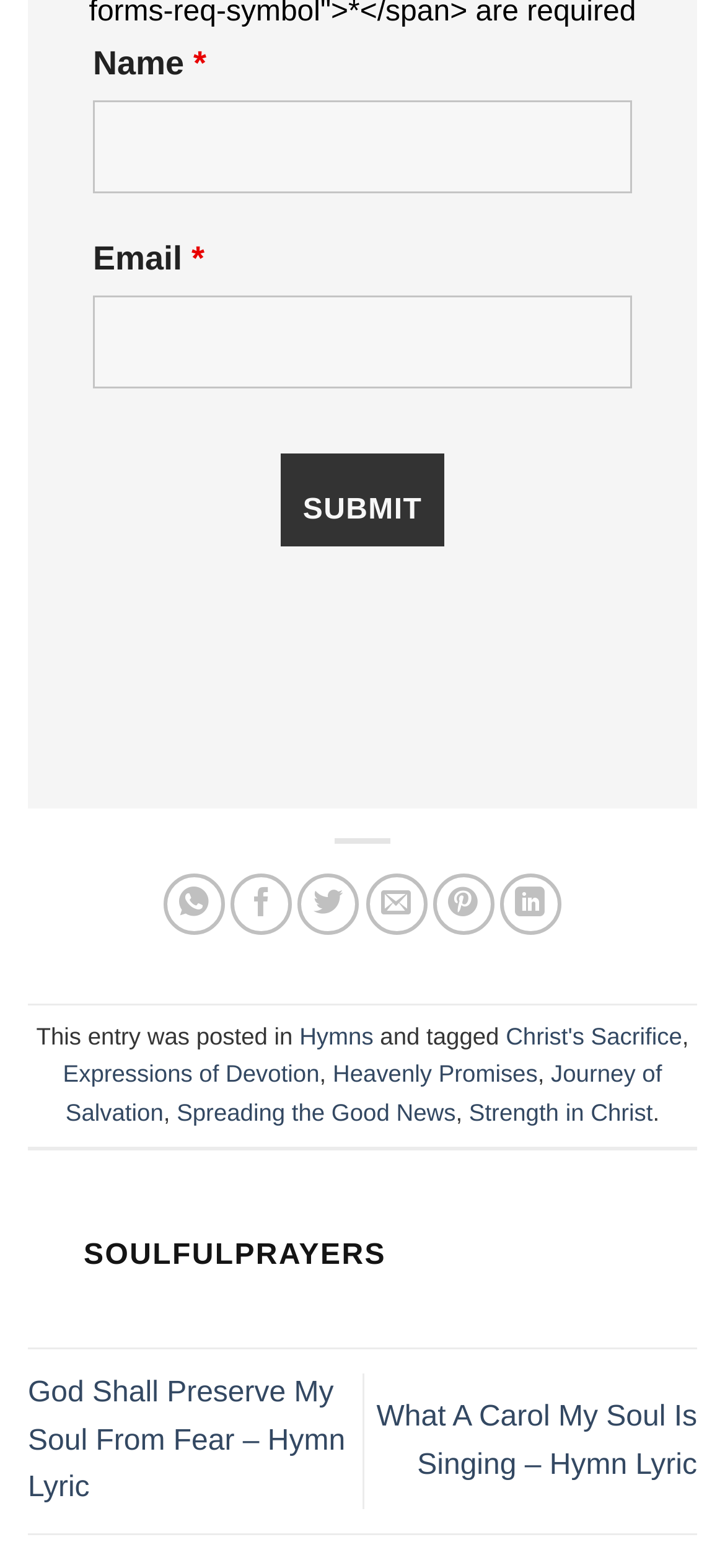Determine the bounding box coordinates of the clickable element to achieve the following action: 'Share on WhatsApp'. Provide the coordinates as four float values between 0 and 1, formatted as [left, top, right, bottom].

[0.226, 0.557, 0.311, 0.596]